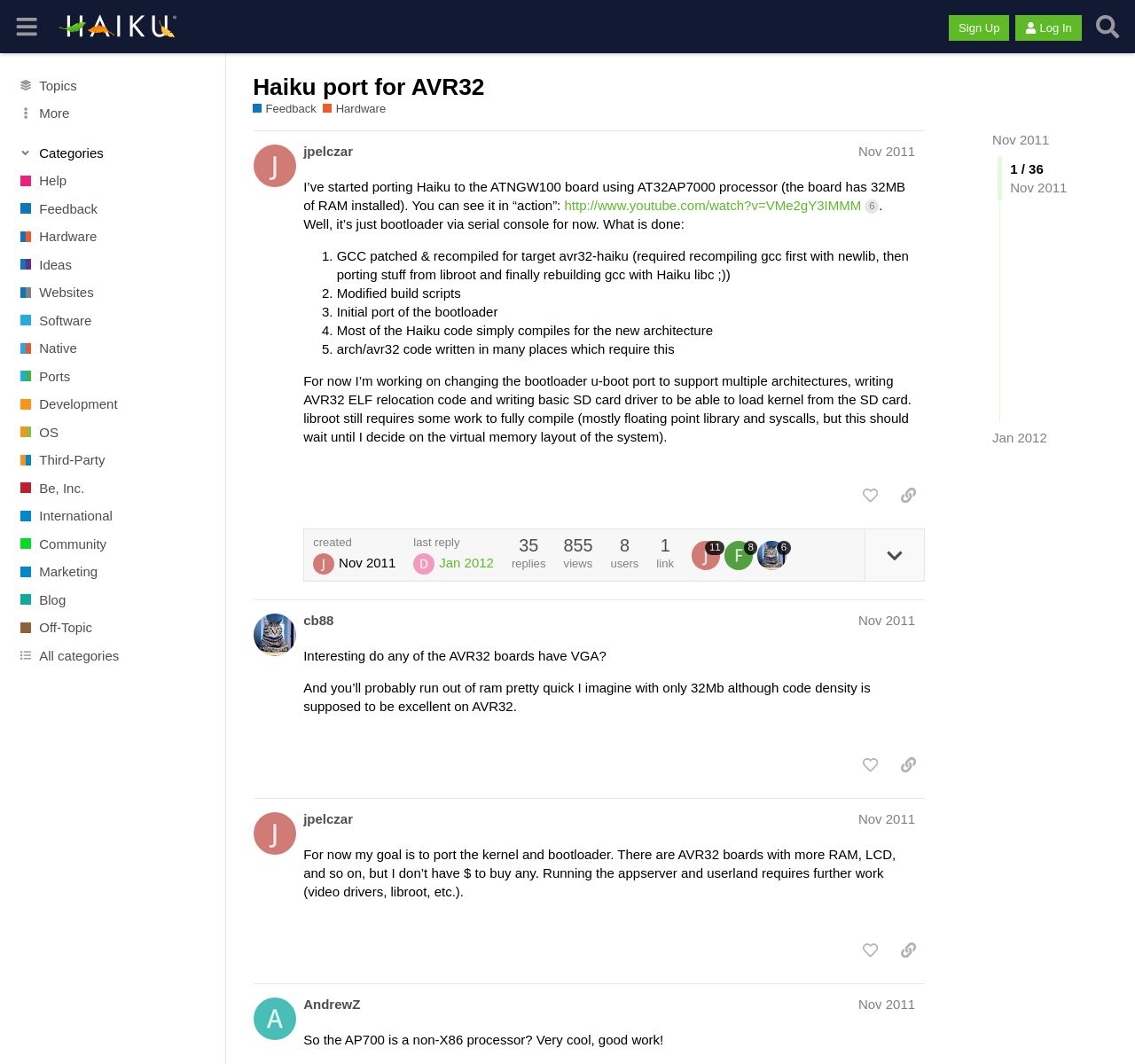How many replies are there in the topic?
Answer the question based on the image using a single word or a brief phrase.

35